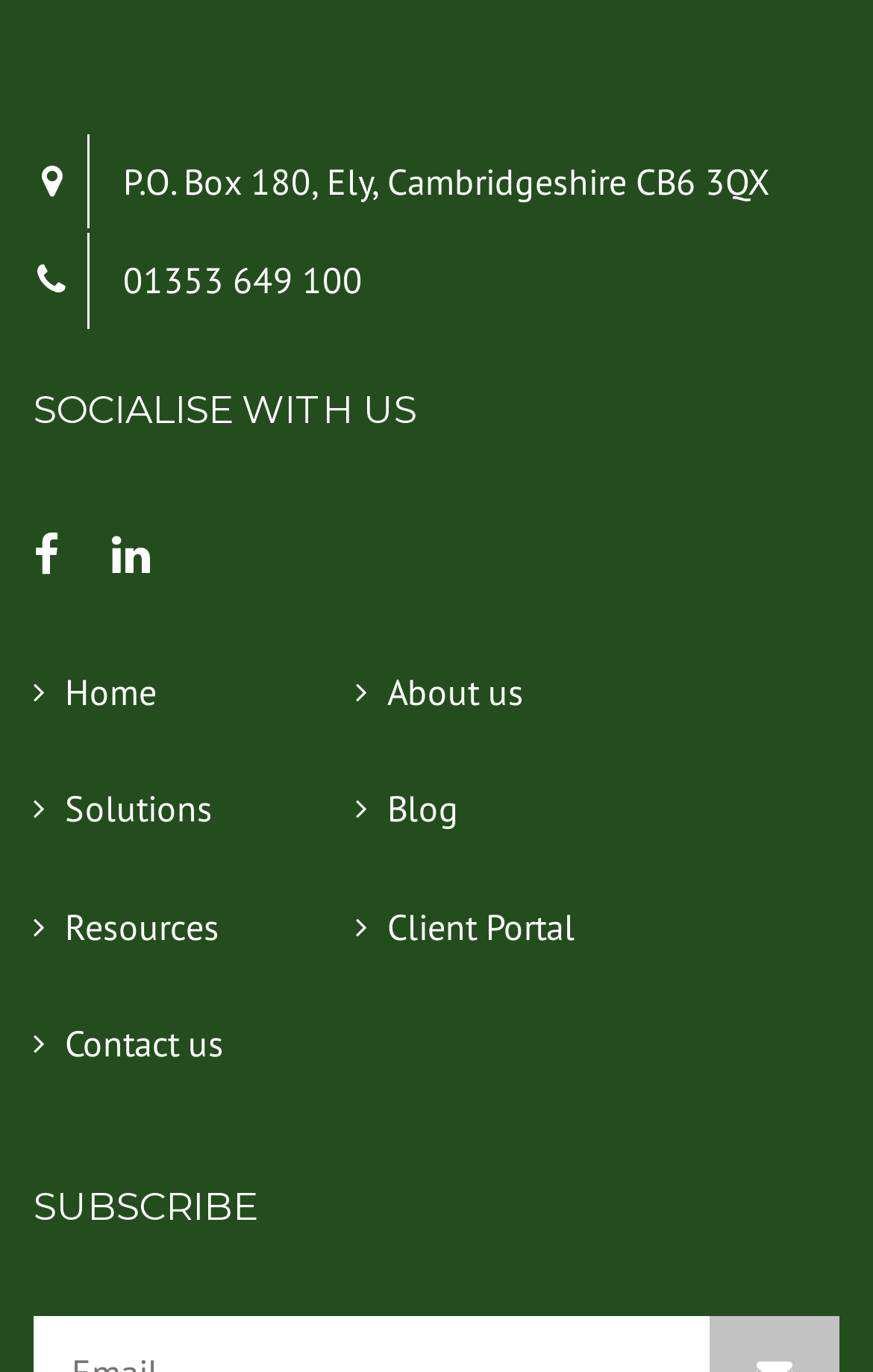Please provide a brief answer to the question using only one word or phrase: 
What is the last menu item?

Contact us